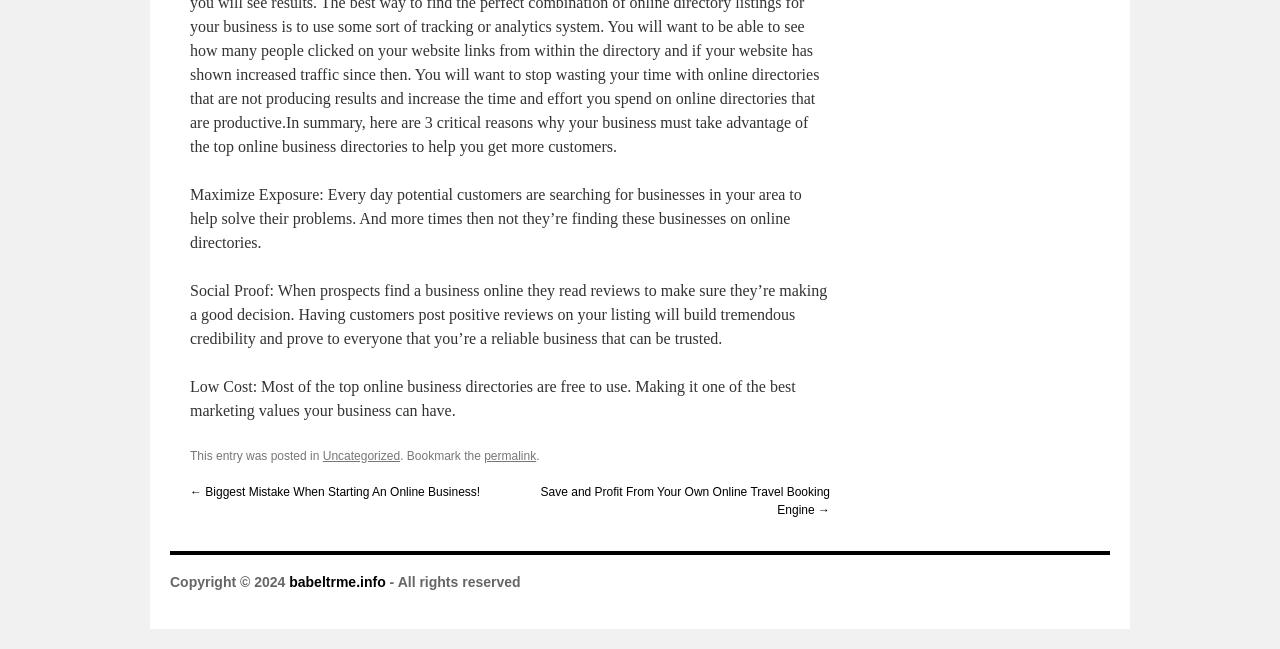Provide the bounding box coordinates for the UI element that is described by this text: "permalink". The coordinates should be in the form of four float numbers between 0 and 1: [left, top, right, bottom].

[0.378, 0.691, 0.419, 0.713]